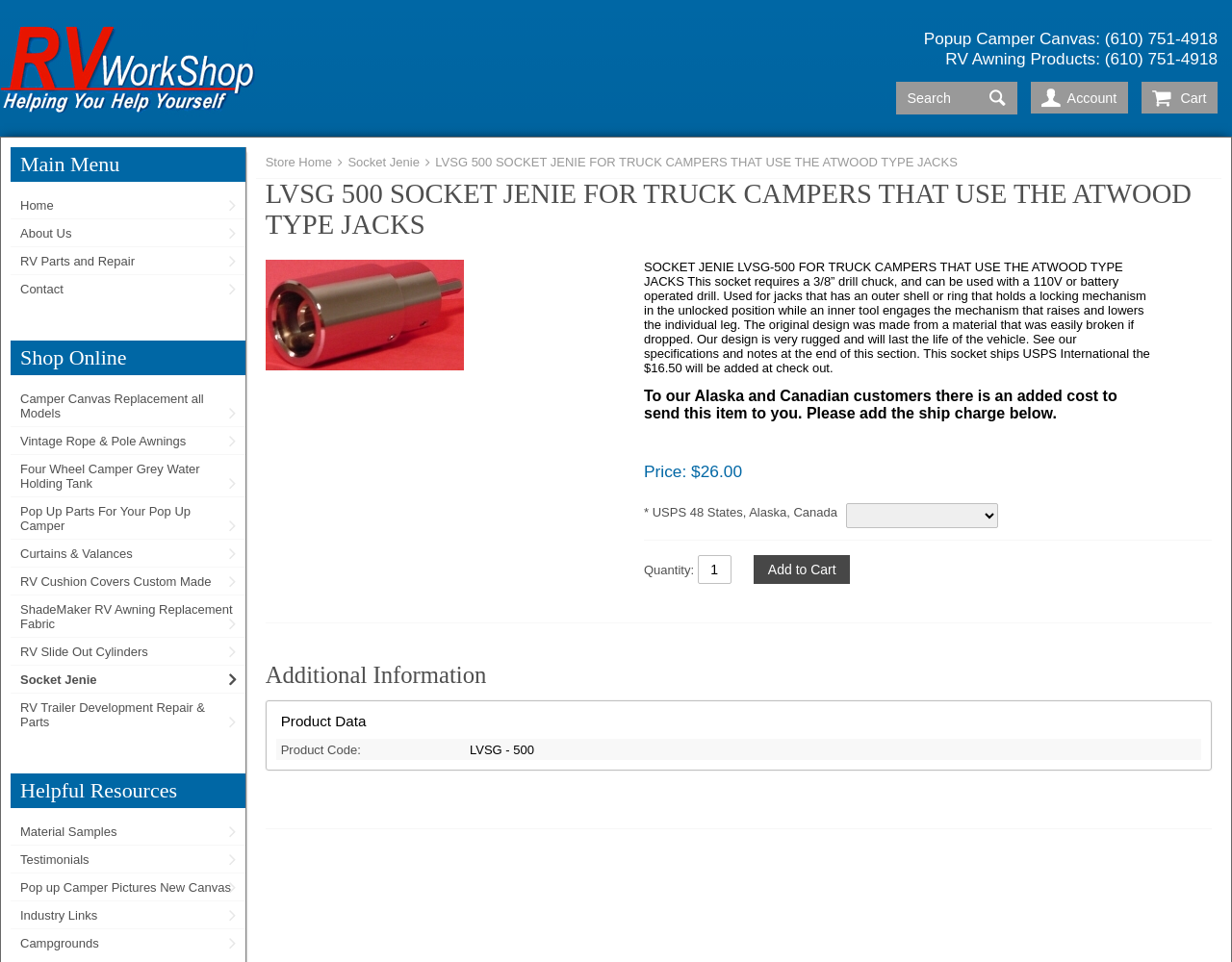What is the price of the SOCKET JENIE LVSG-500?
From the image, respond using a single word or phrase.

26.00